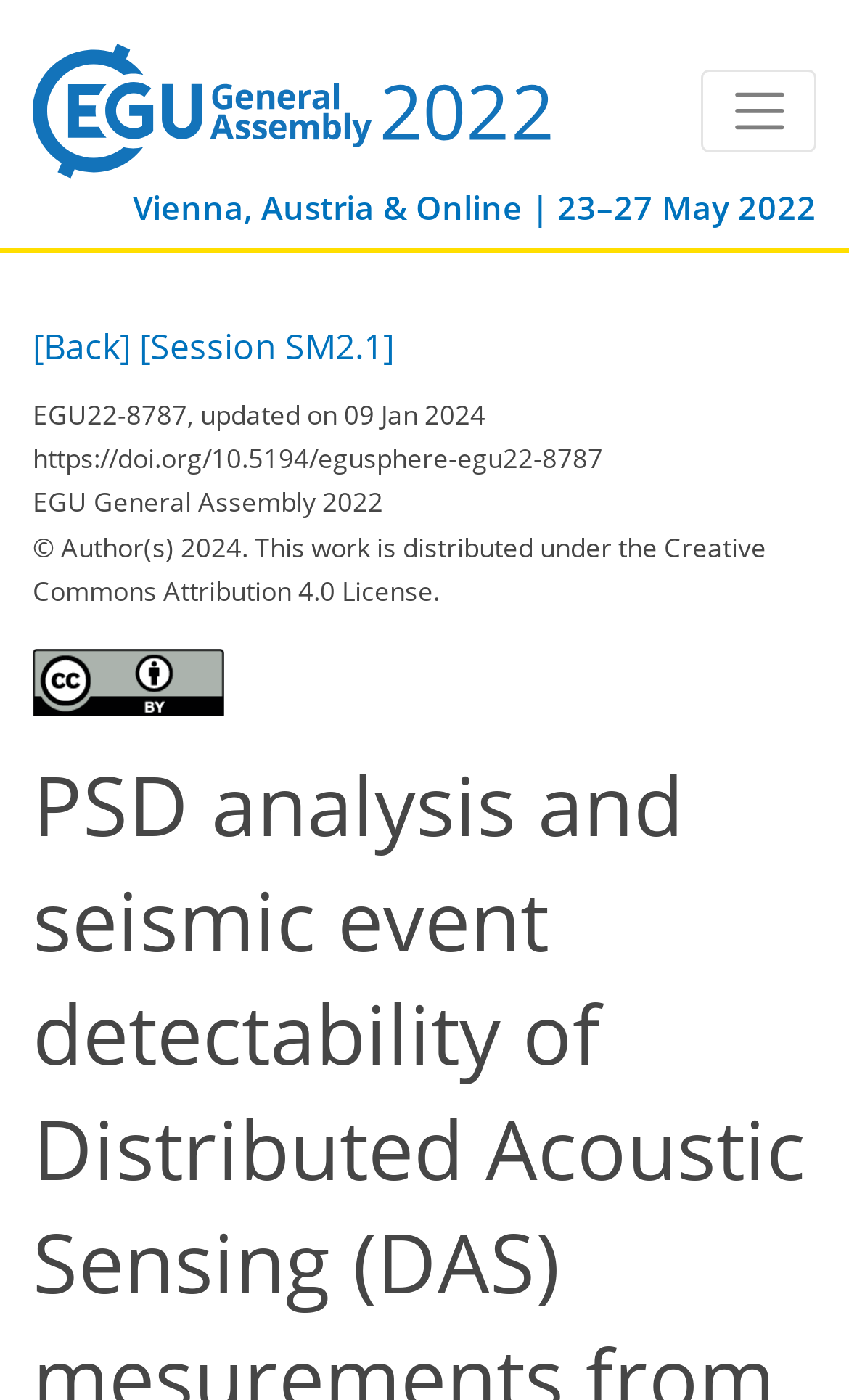Use the details in the image to answer the question thoroughly: 
What is the date of the event?

I found the date of the event by looking at the StaticText element with the text 'Vienna, Austria & Online | 23–27 May 2022' which is located at the top of the webpage.